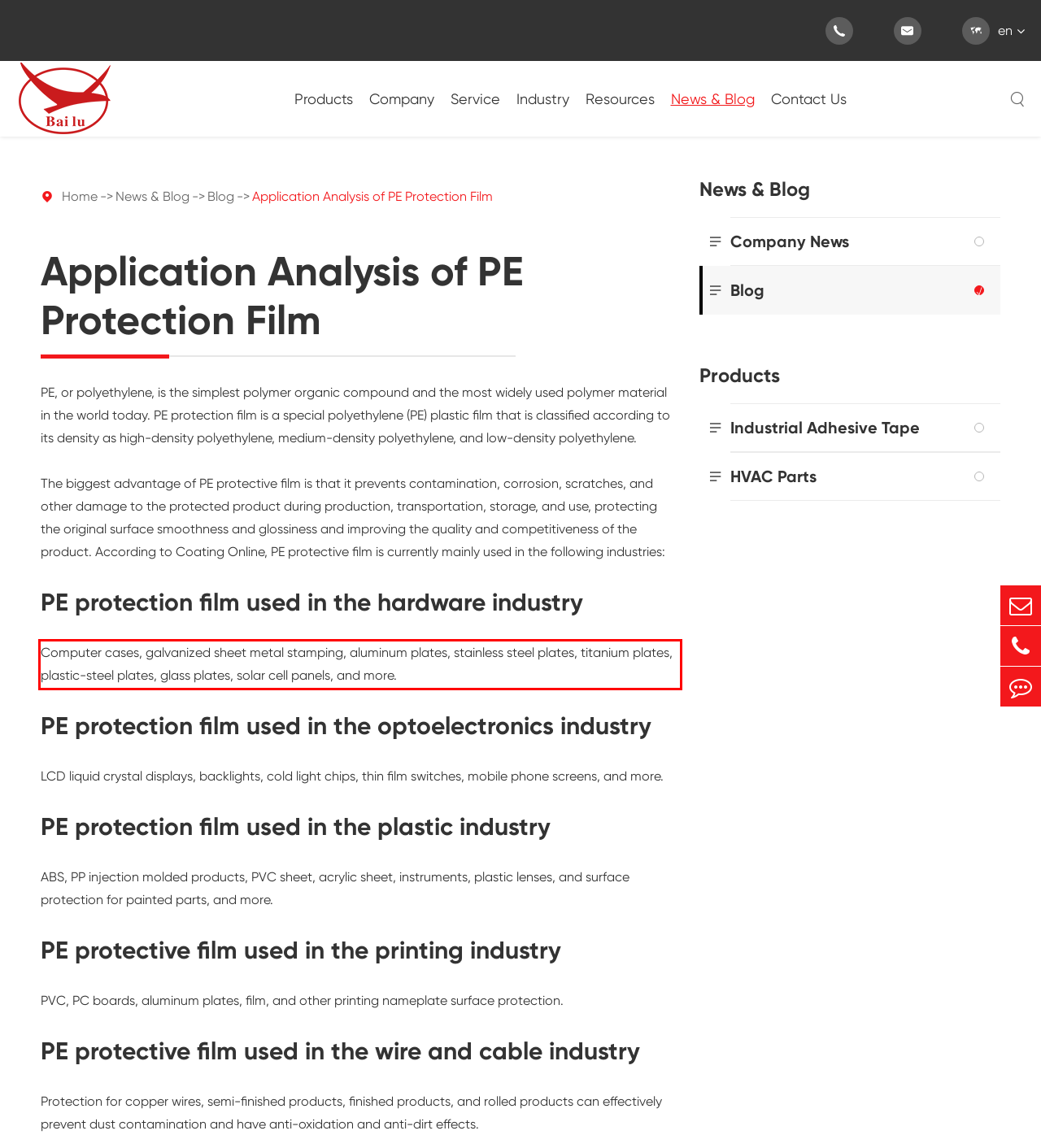You are provided with a screenshot of a webpage that includes a red bounding box. Extract and generate the text content found within the red bounding box.

Computer cases, galvanized sheet metal stamping, aluminum plates, stainless steel plates, titanium plates, plastic-steel plates, glass plates, solar cell panels, and more.